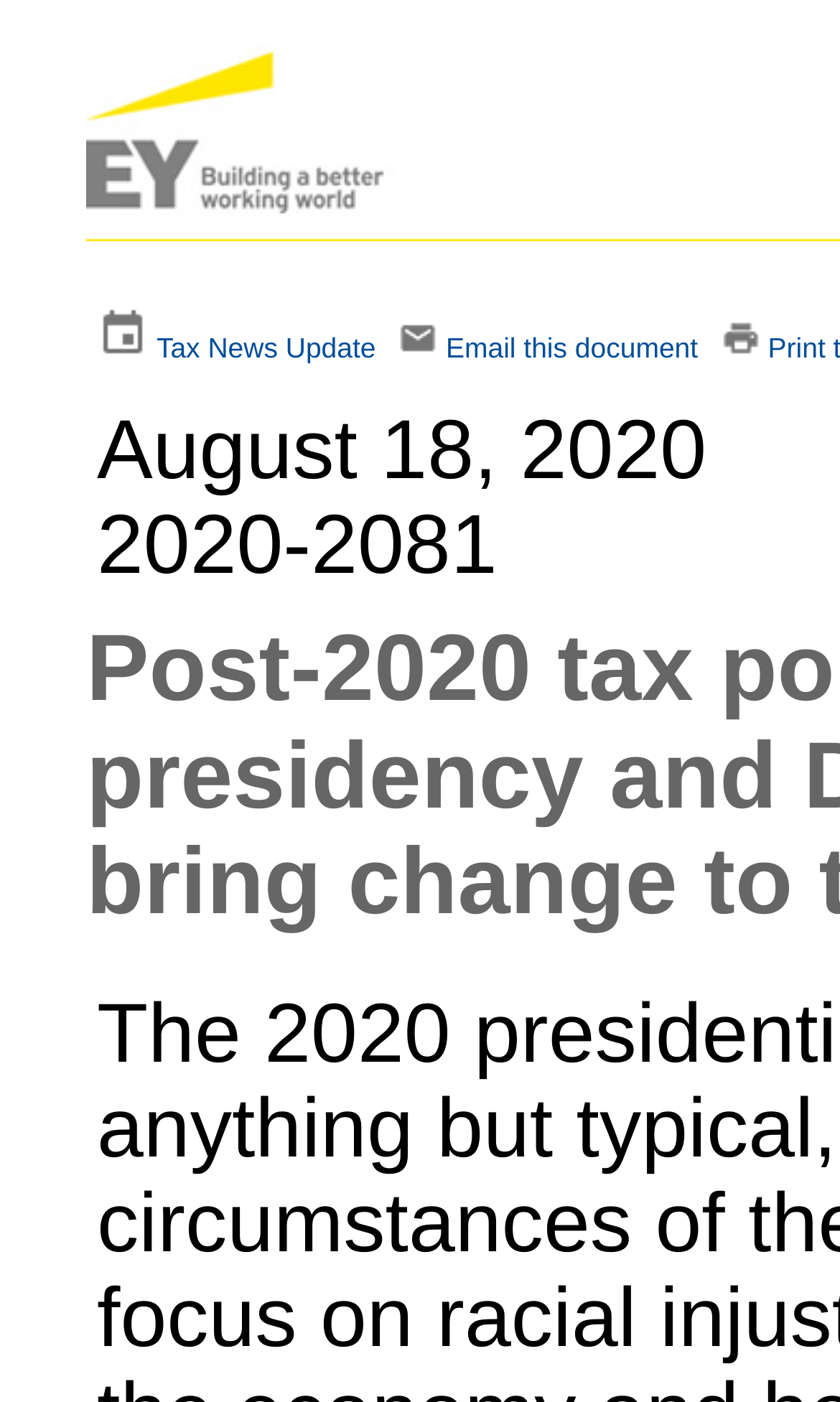What is the vertical order of the links in the top section?
Give a one-word or short phrase answer based on the image.

Top to bottom: , Tax News Update, , Email this document